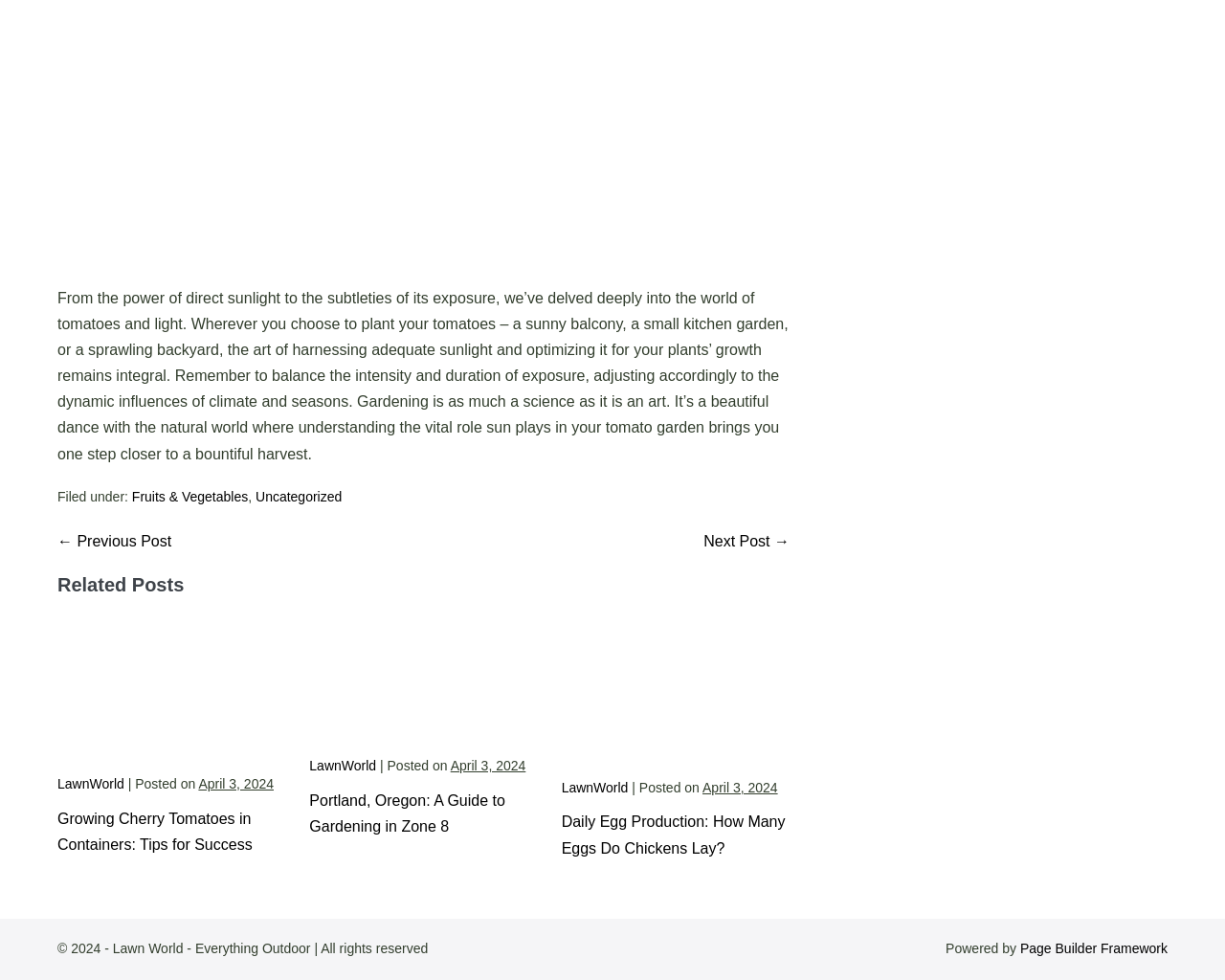What is the category of the post?
Please provide a detailed and comprehensive answer to the question.

The category of the post can be found in the footer section, where it says 'Filed under: Fruits & Vegetables, Uncategorized'.